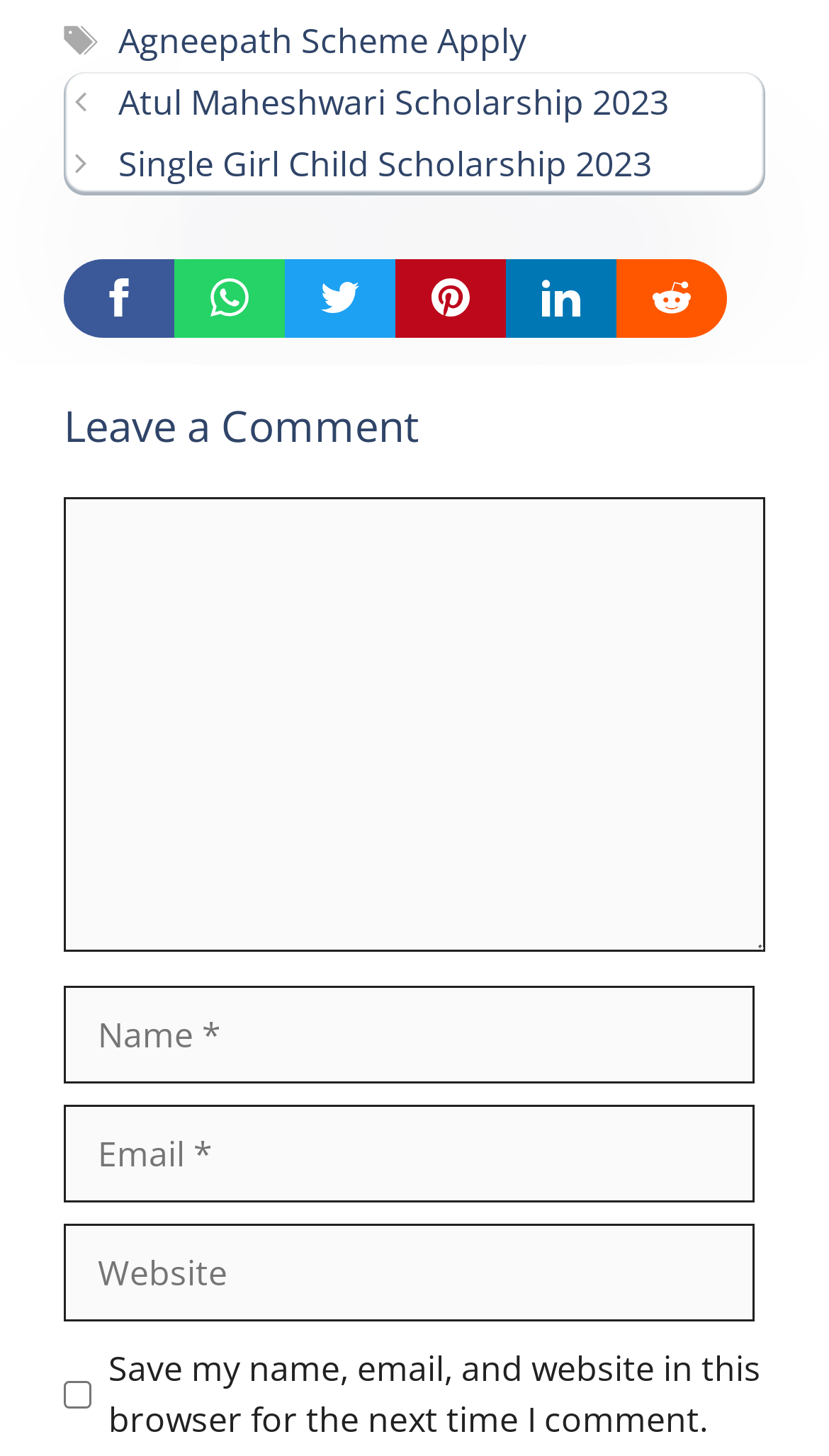Answer the question below in one word or phrase:
How many images are there in the webpage?

7